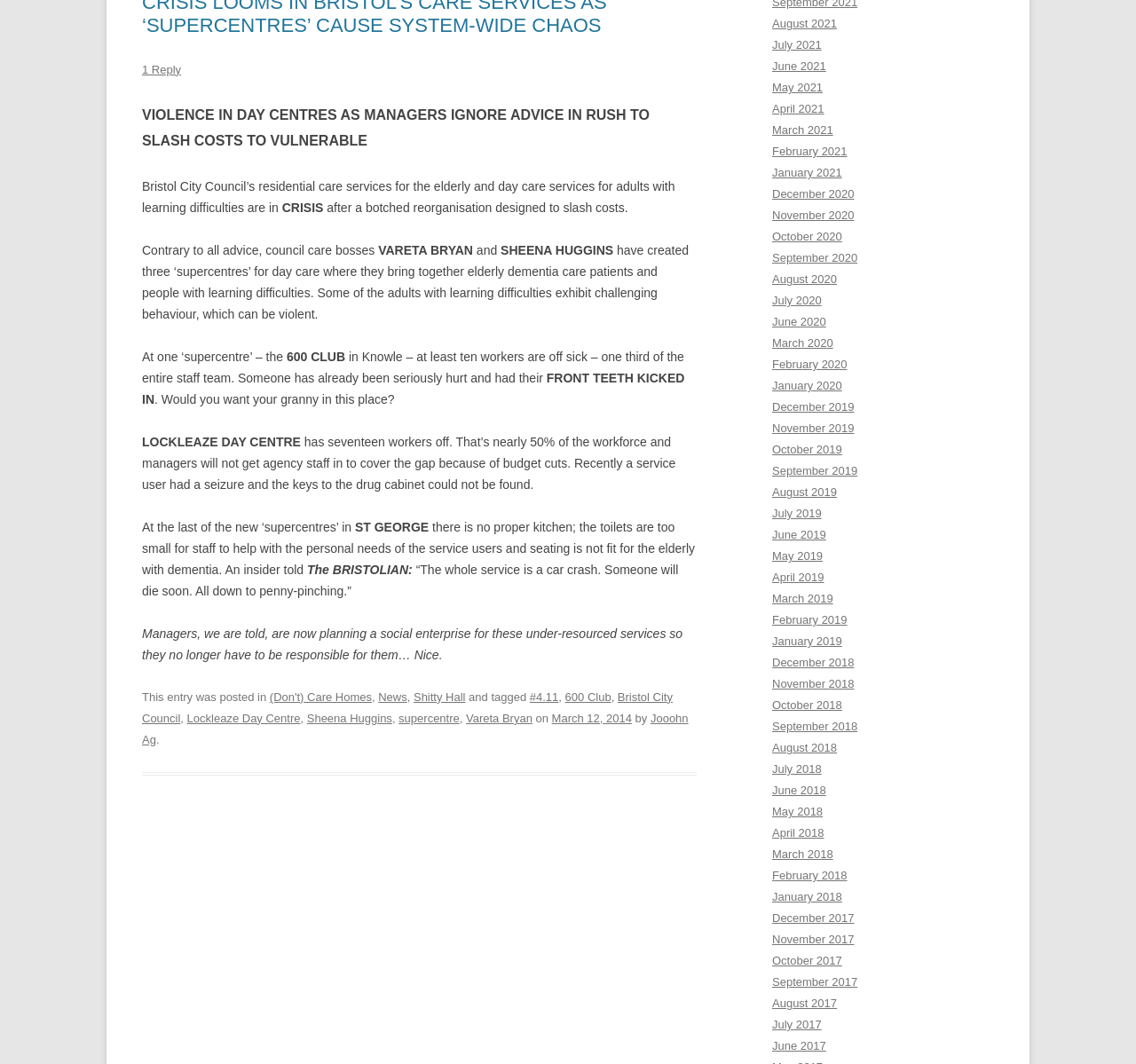Give the bounding box coordinates for the element described as: "March 12, 2014".

[0.486, 0.669, 0.556, 0.681]